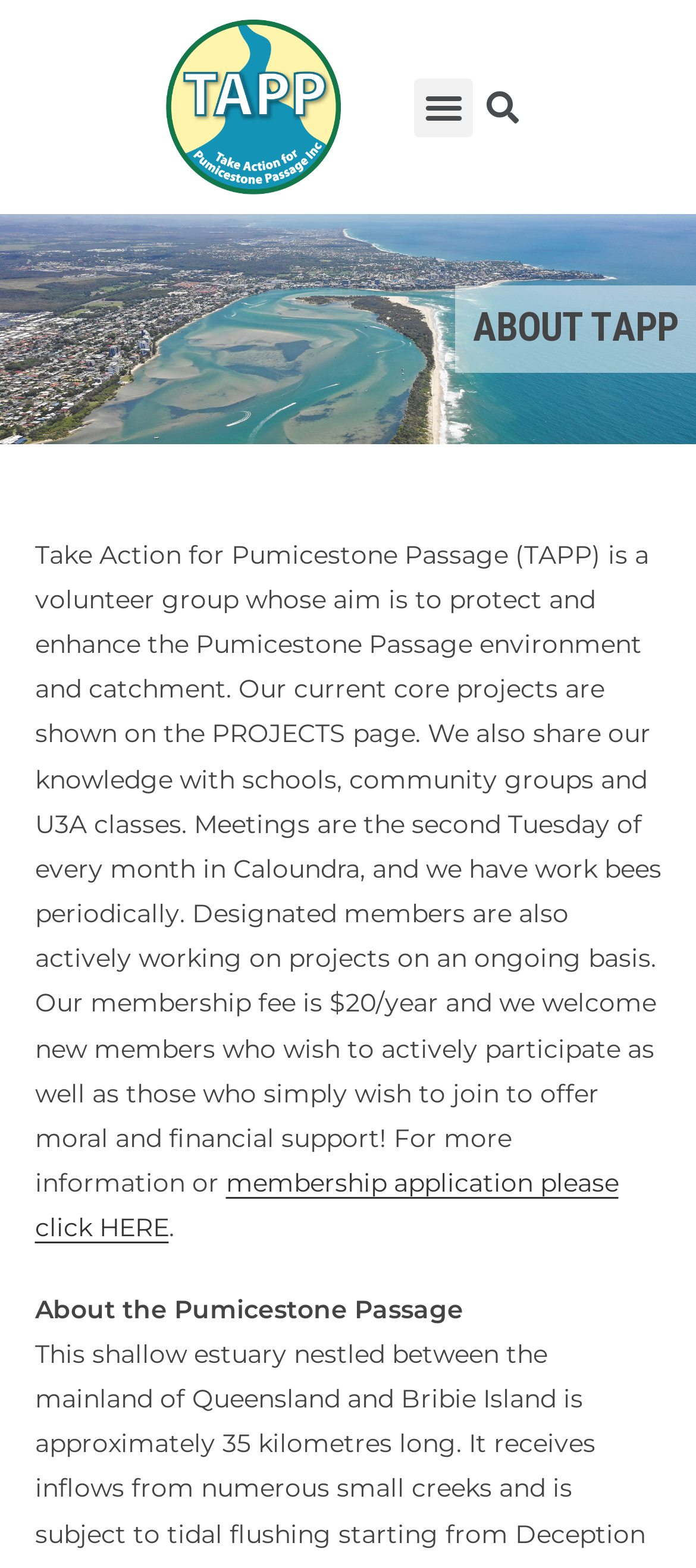What is the purpose of the 'HERE' link?
Please provide a full and detailed response to the question.

The 'HERE' link is used to access the membership application, as stated in the link element with the text 'membership application please click HERE'.